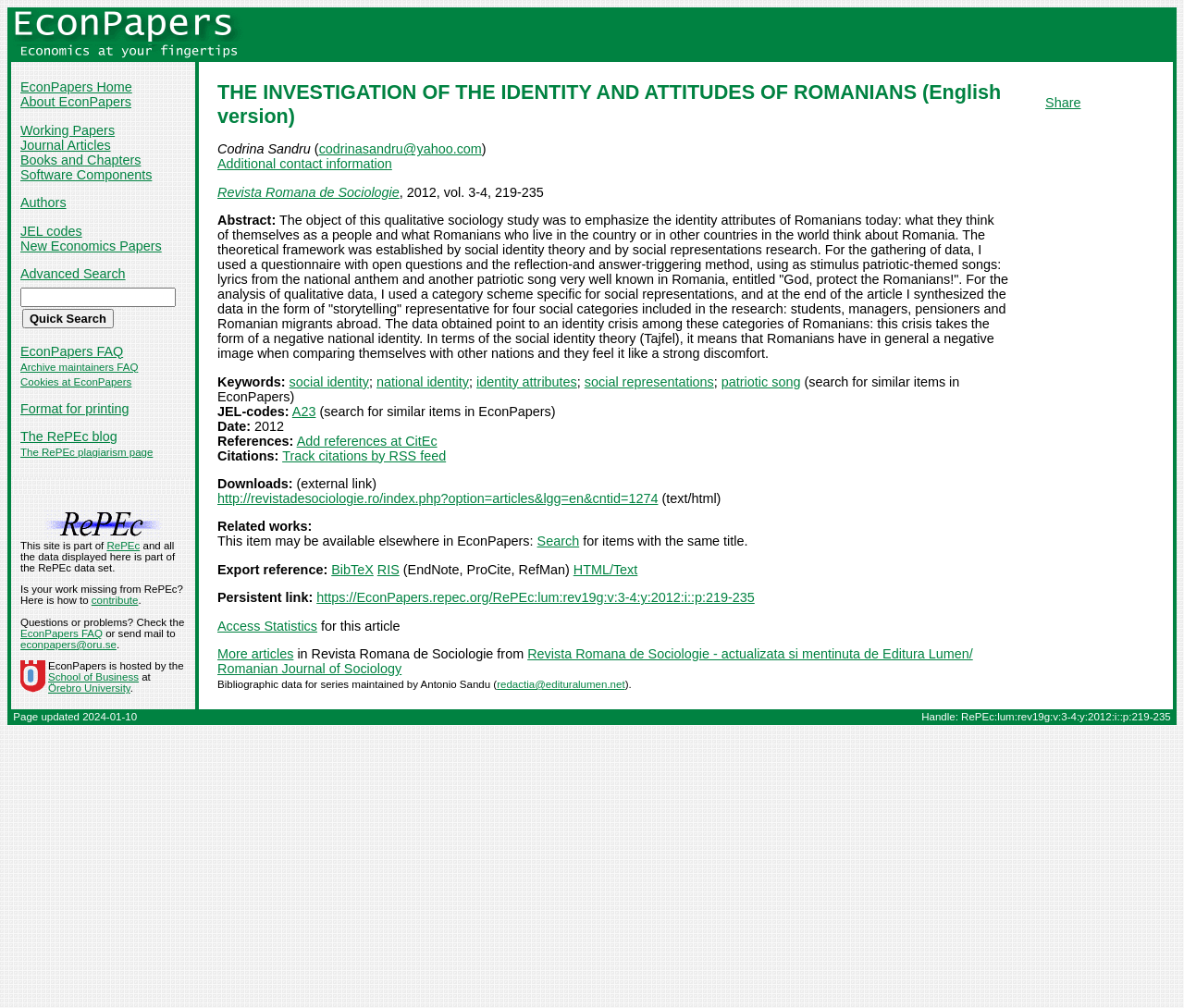Respond to the question below with a concise word or phrase:
Who is the author of the study?

Codrina Sandru